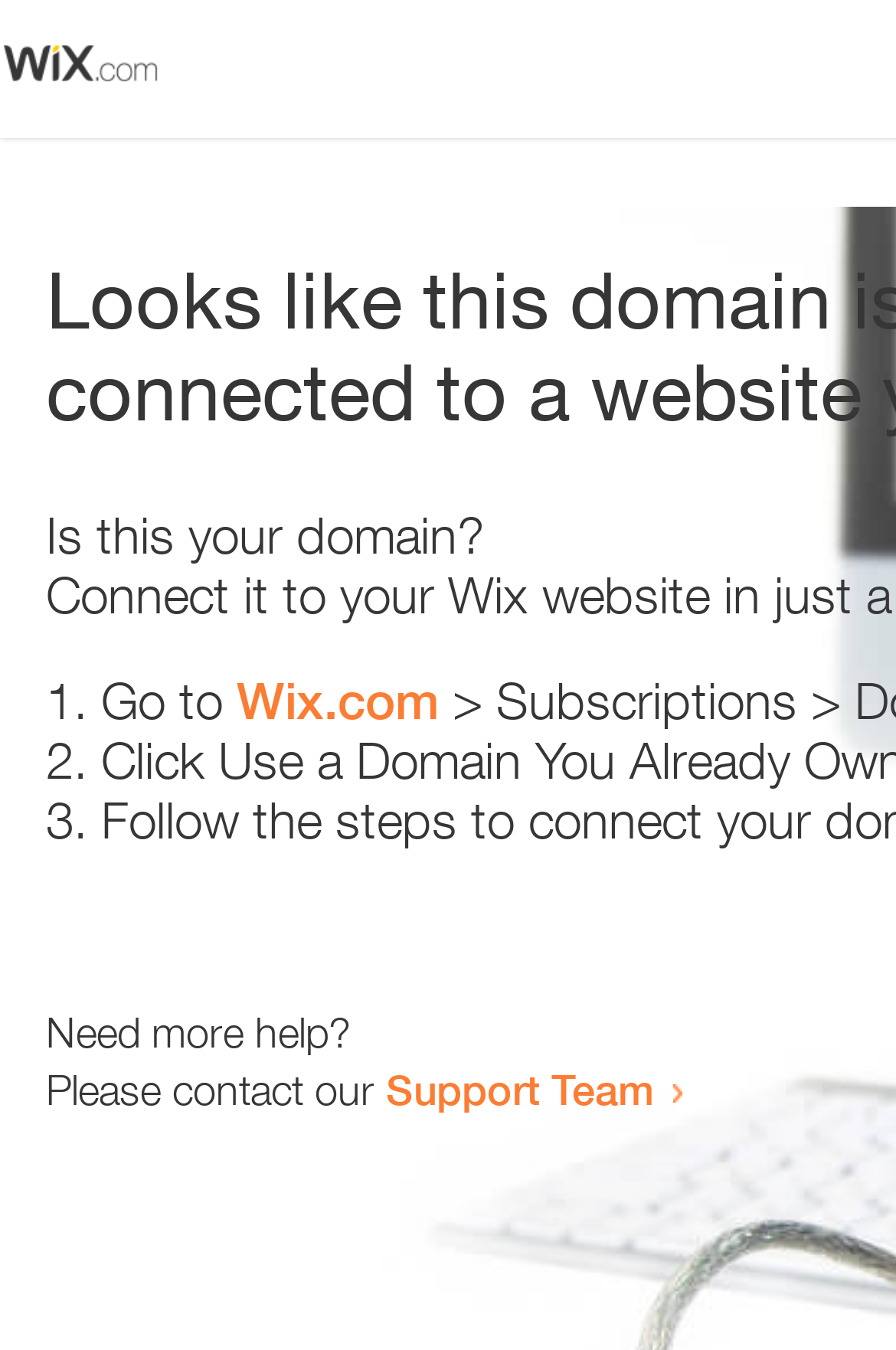Convey a detailed summary of the webpage, mentioning all key elements.

The webpage appears to be an error page, with a small image at the top left corner. Below the image, there is a question "Is this your domain?" in a prominent position. 

To the right of the question, there is a numbered list with three items. The first item starts with "1." and suggests going to "Wix.com". The second item starts with "2." and the third item starts with "3.", but their contents are not specified. 

At the bottom of the page, there is a section that offers help. It starts with the question "Need more help?" and then provides a sentence "Please contact our" followed by a link to the "Support Team".